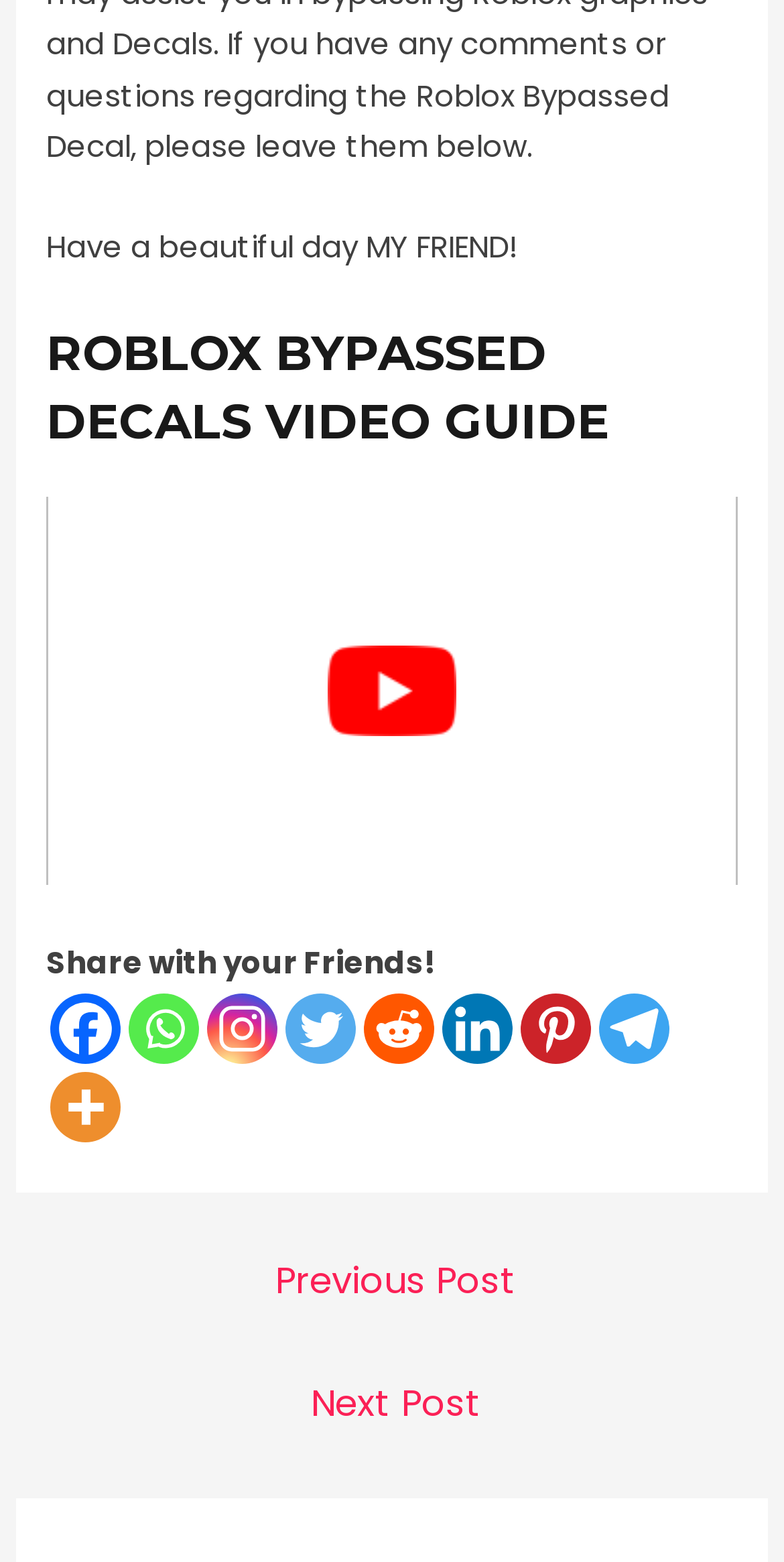Please provide the bounding box coordinates for the element that needs to be clicked to perform the following instruction: "play the Youtube video". The coordinates should be given as four float numbers between 0 and 1, i.e., [left, top, right, bottom].

[0.059, 0.318, 0.941, 0.567]